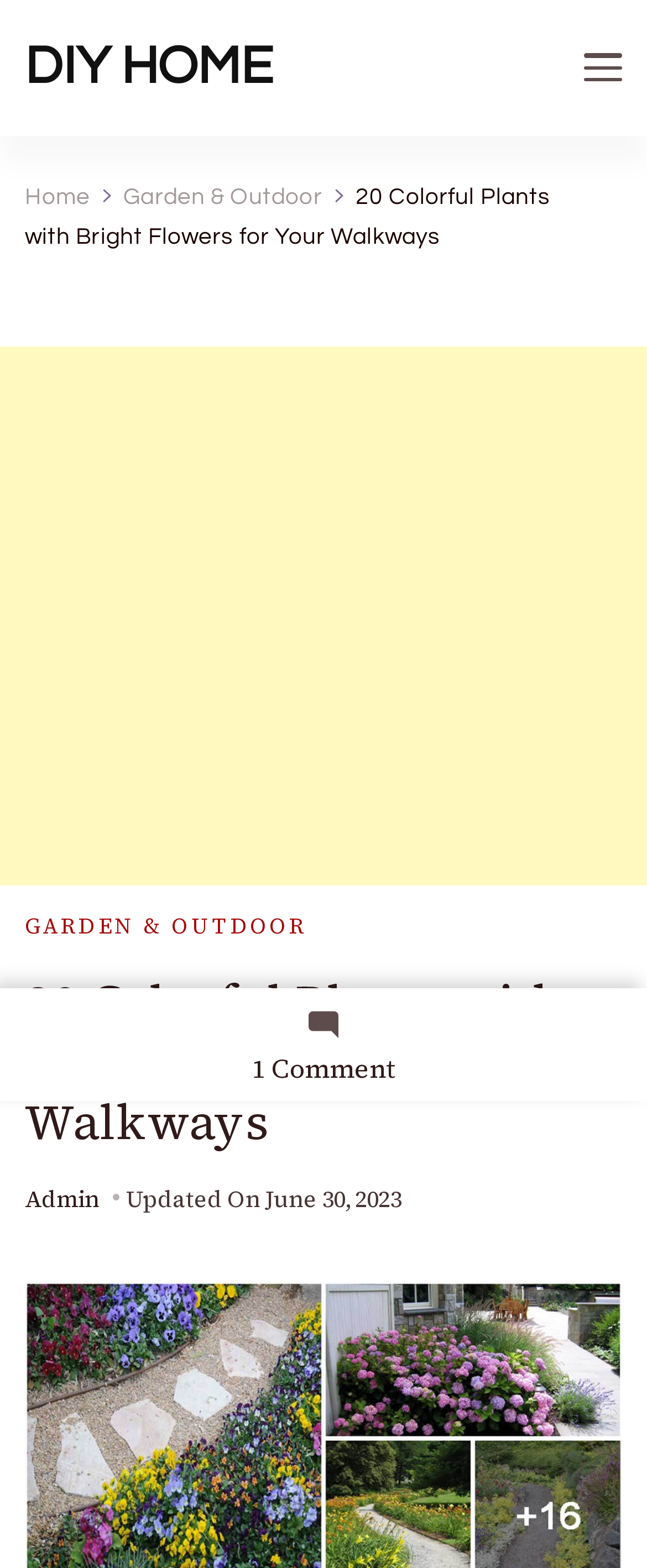Describe all the visual and textual components of the webpage comprehensively.

The webpage is about "20 Colorful Plants with Bright Flowers for Your Walkways" and appears to be an article or blog post. At the top left, there is a link to "DIY HOME" and a button on the top right. Below these elements, there are three links: "Home", "Garden & Outdoor", and the title of the article "20 Colorful Plants with Bright Flowers for Your Walkways".

Below the title, there is an iframe advertisement that spans the entire width of the page. Underneath the advertisement, there is a header section with a link to "GARDEN & OUTDOOR" on the left, the article title "20 Colorful Plants with Bright Flowers for Your Walkways" in the middle, and a link to "Admin" on the right. 

Further down, there is a section with the text "Updated On" followed by a link to the date "June 30, 2023". Below this section, there is an image, and next to it, a link to "1 Comment on 20 Colorful Plants with Bright Flowers for Your Walkways".